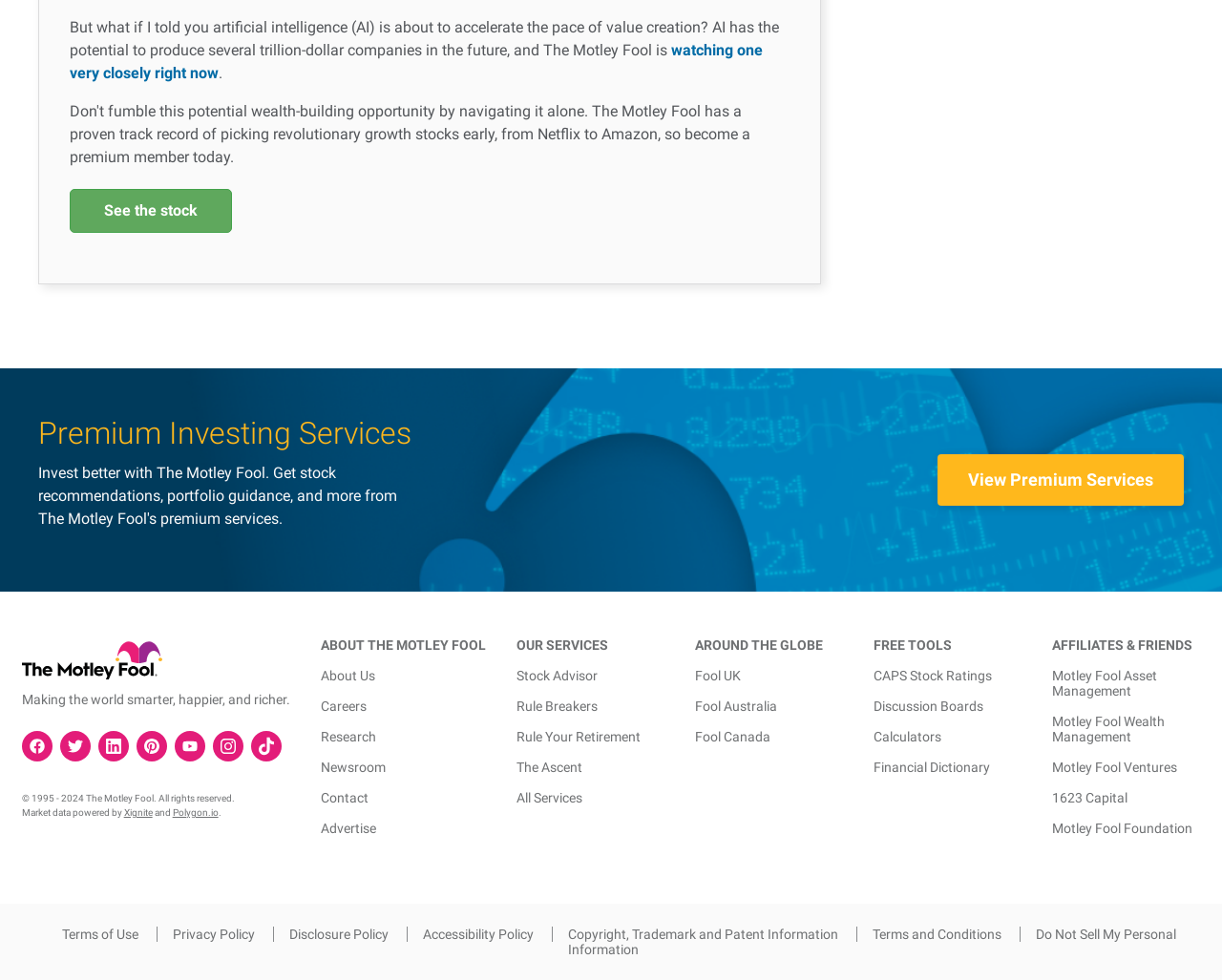Identify the bounding box coordinates of the specific part of the webpage to click to complete this instruction: "Learn more about Stock Advisor".

[0.422, 0.682, 0.489, 0.697]